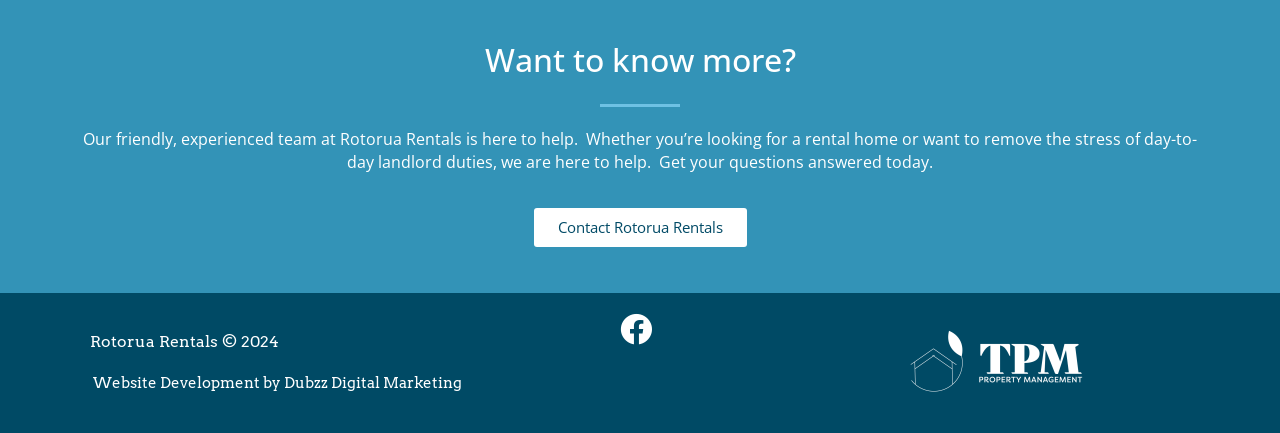By analyzing the image, answer the following question with a detailed response: What is the logo of TPM?

The logo of TPM can be found in the image element 'TPM transparent logo-alt -01' which suggests that the logo is a transparent logo-alt -01 image.